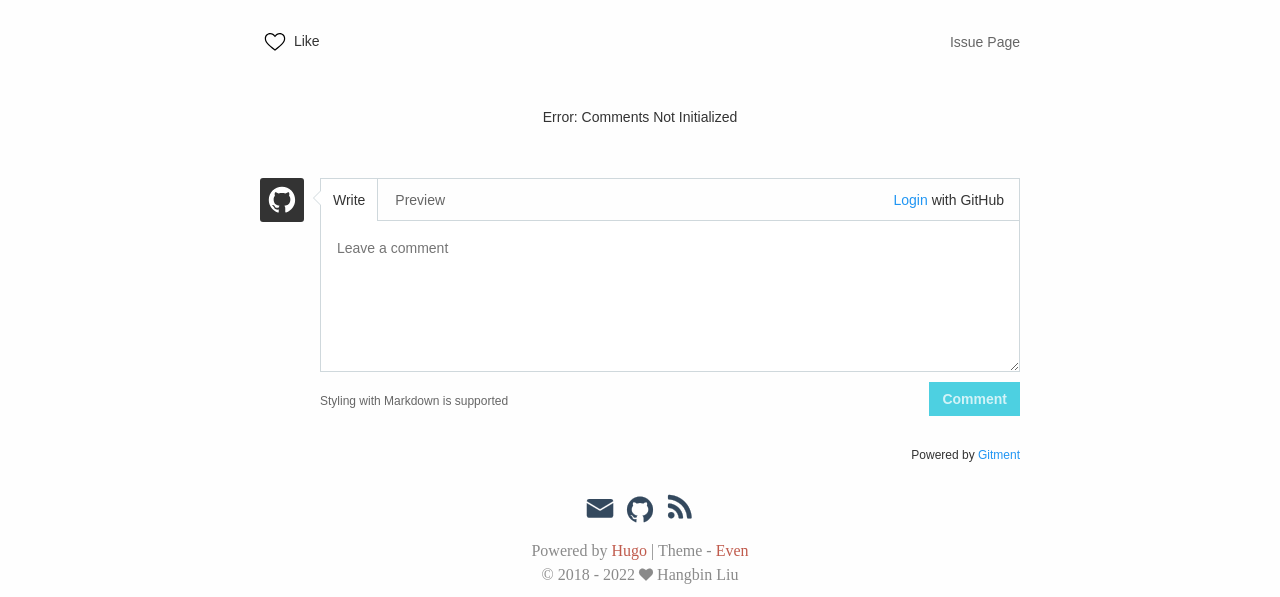What is the name of the theme used by this website?
Provide a thorough and detailed answer to the question.

At the bottom of the page, there is a StaticText element with the text 'Theme -' and a bounding box coordinate of [0.514, 0.908, 0.559, 0.936]. Next to this element, there is a link element with the text 'Even' and a bounding box coordinate of [0.559, 0.908, 0.585, 0.936]. Therefore, the name of the theme used by this website is 'Even'.